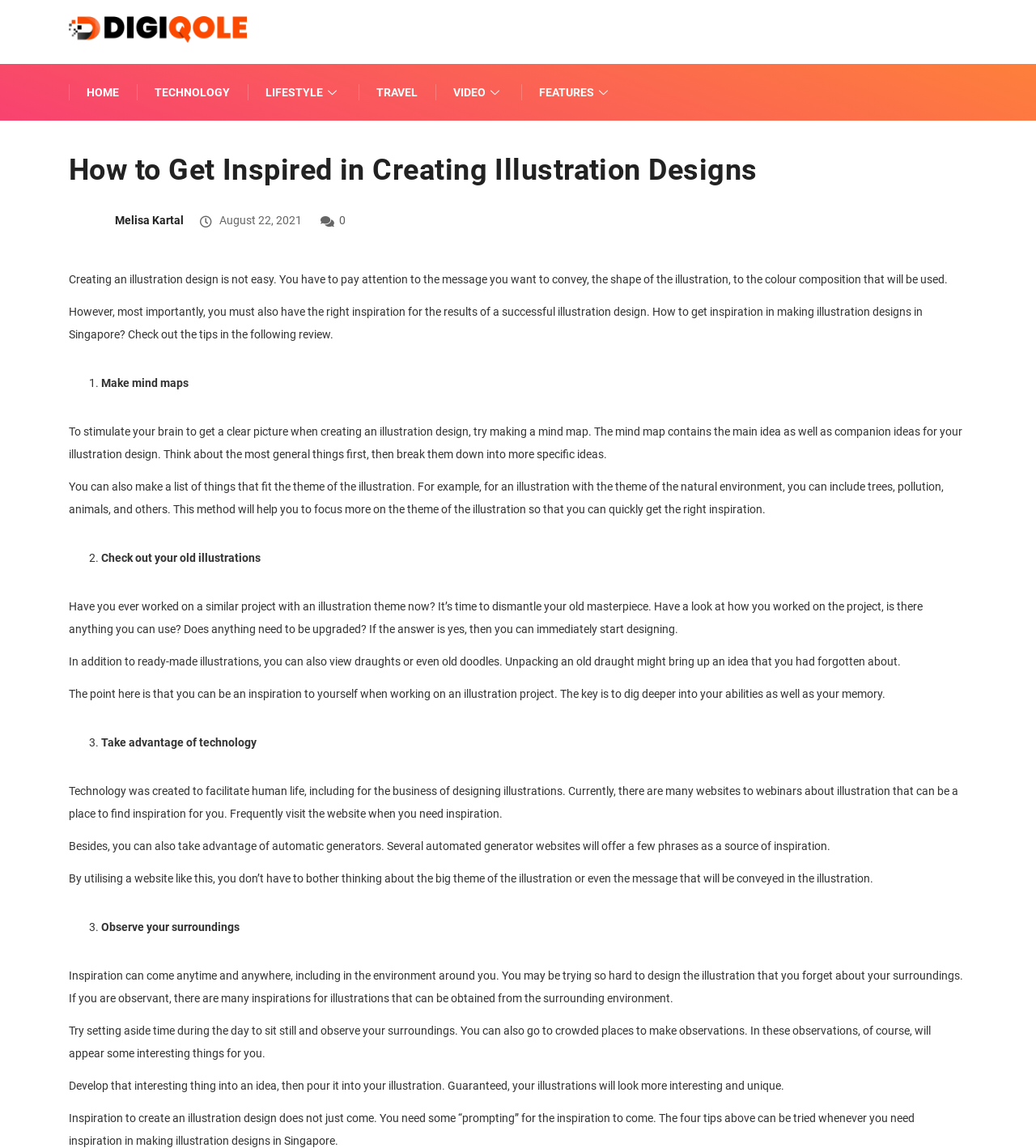Find the bounding box coordinates for the UI element that matches this description: "Modelling Commons".

None